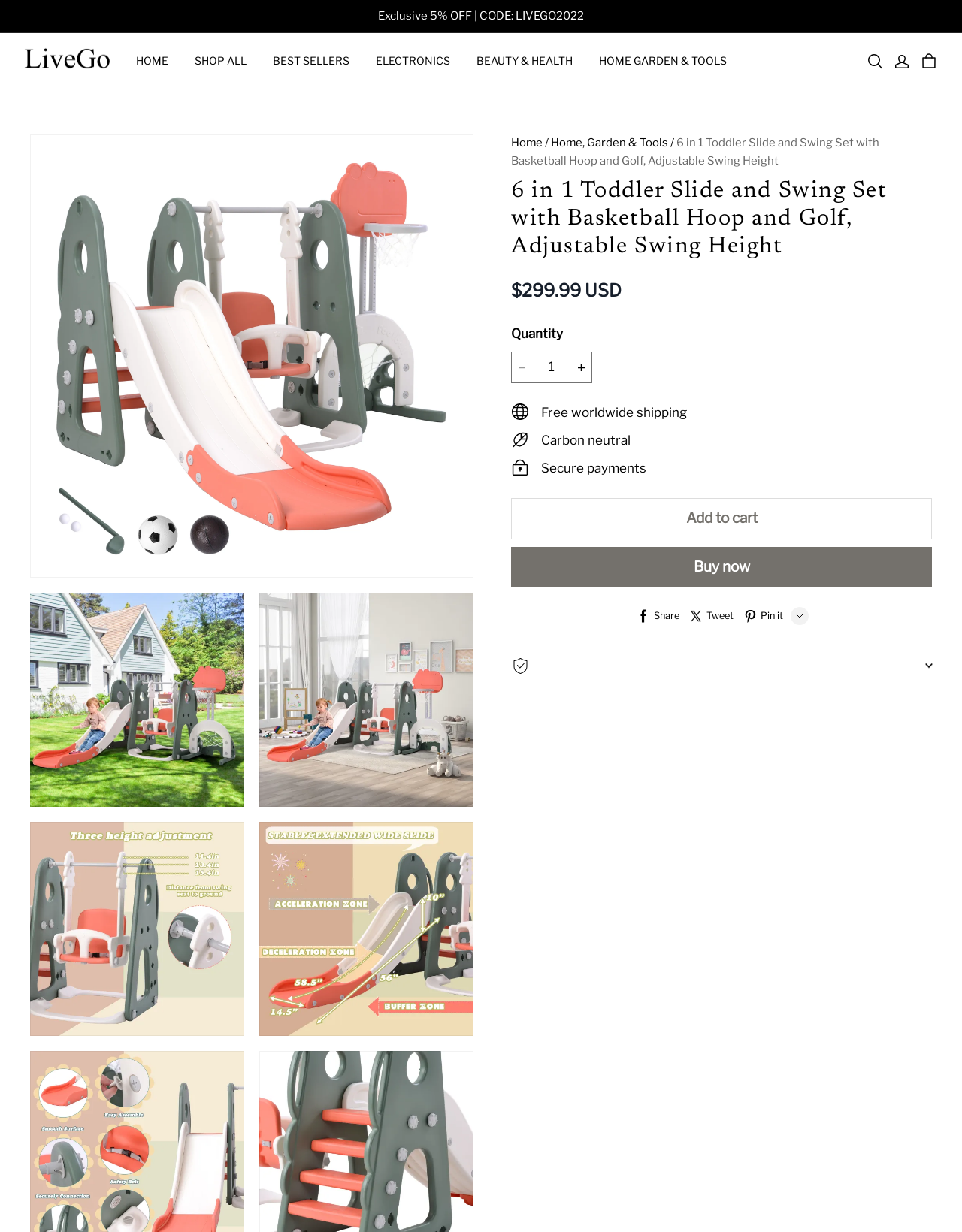Find and specify the bounding box coordinates that correspond to the clickable region for the instruction: "Click on the 'Share' link".

[0.659, 0.493, 0.706, 0.508]